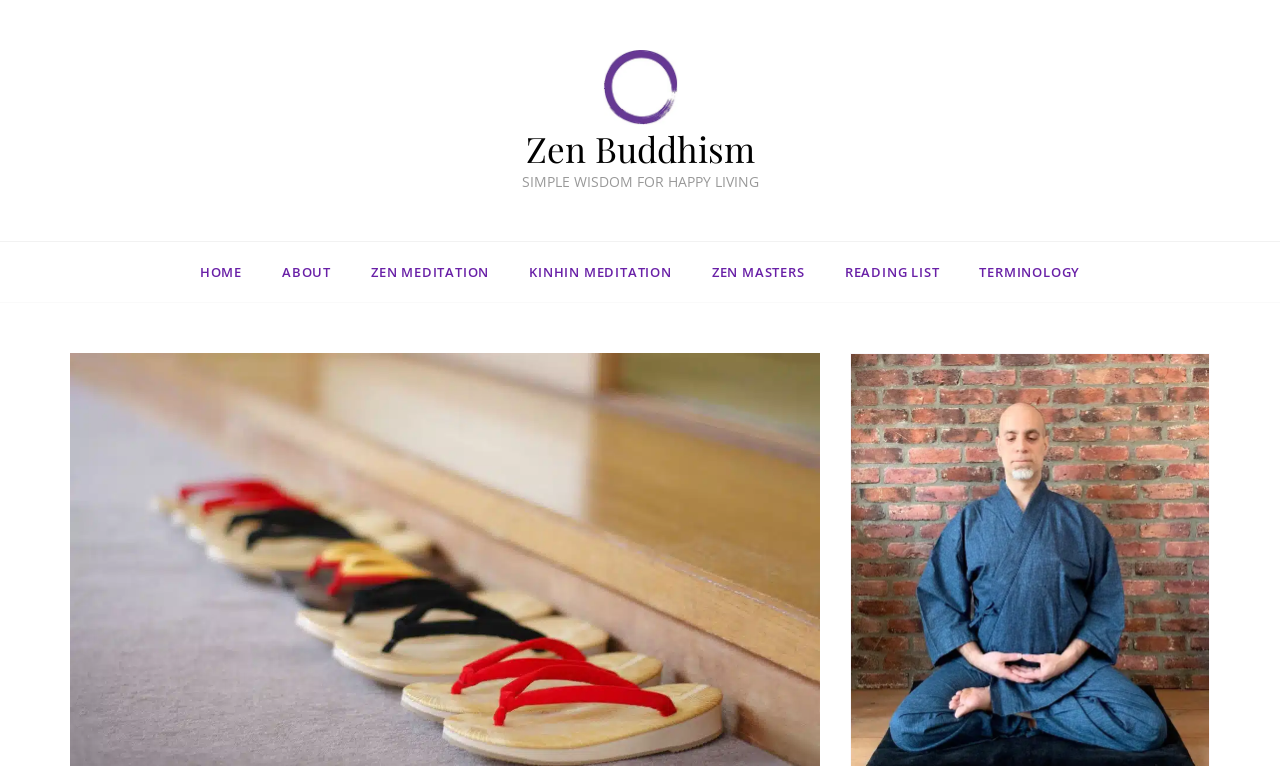How many links are in the top navigation bar?
Give a single word or phrase as your answer by examining the image.

7